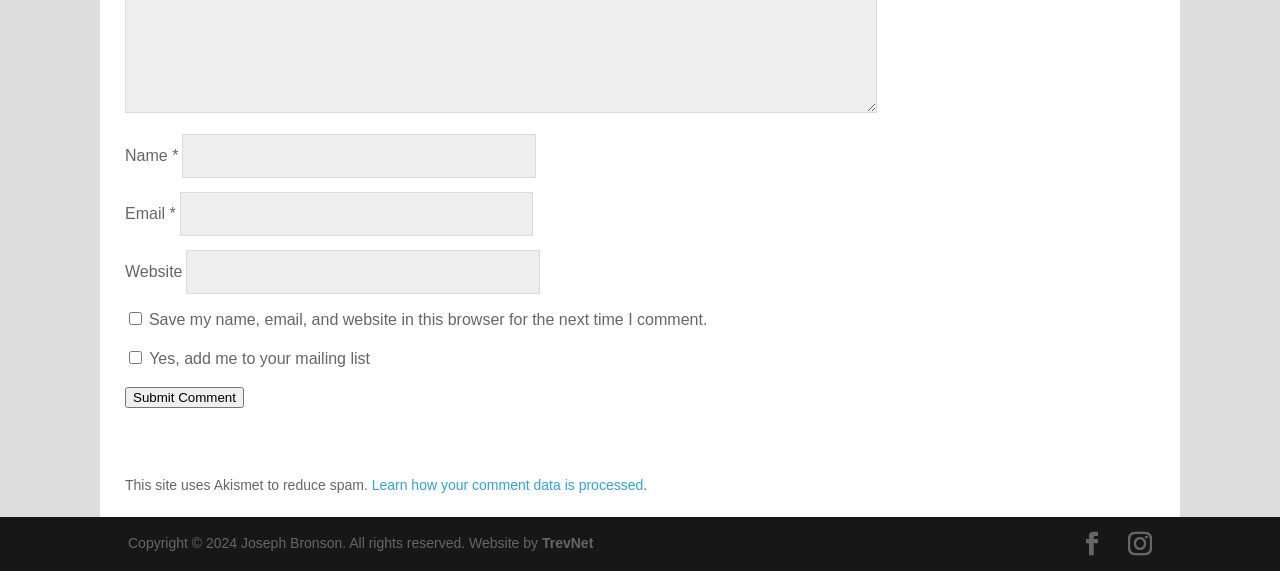Locate the bounding box coordinates of the clickable element to fulfill the following instruction: "Enter your name". Provide the coordinates as four float numbers between 0 and 1 in the format [left, top, right, bottom].

[0.142, 0.235, 0.418, 0.312]